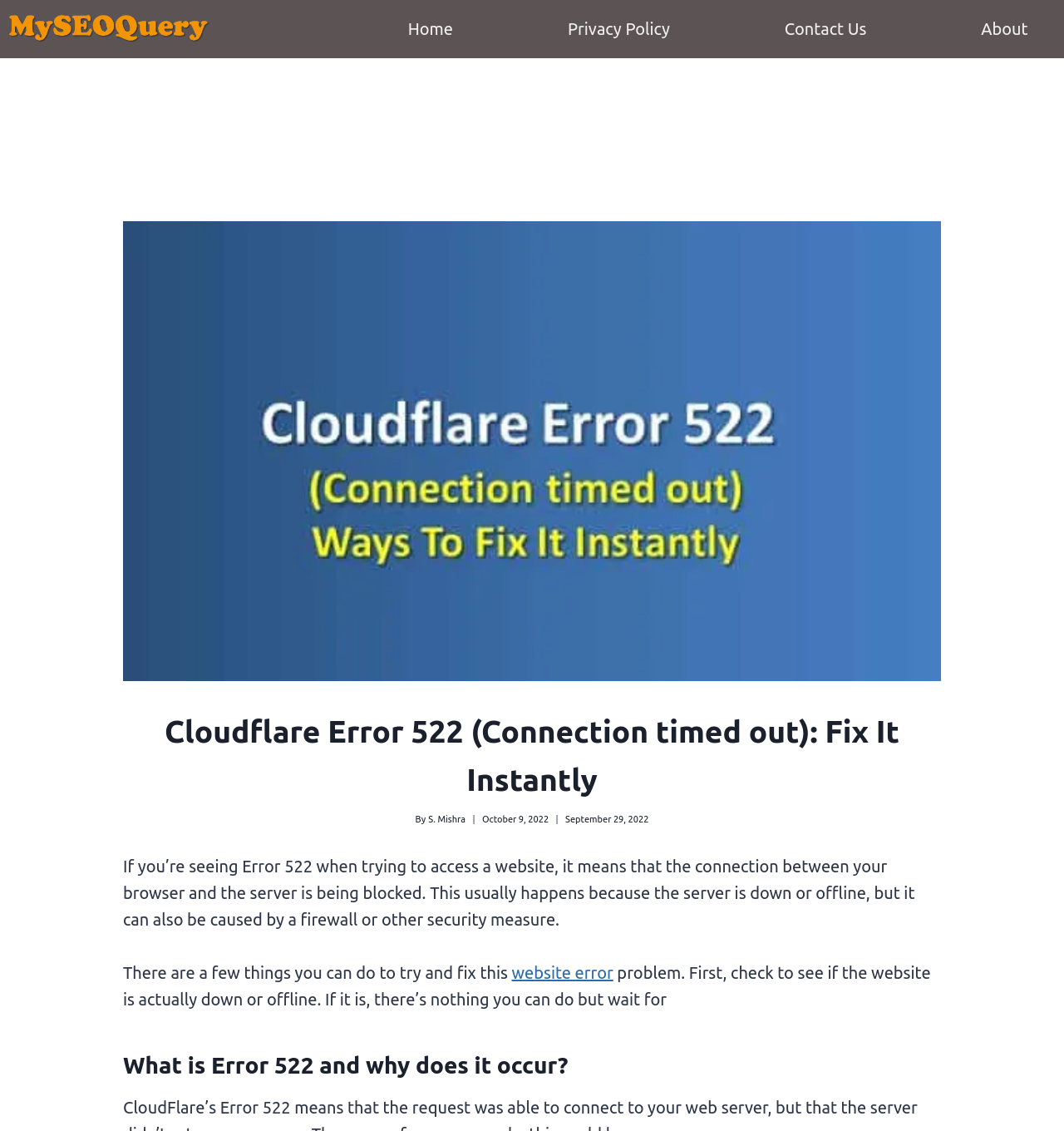Who wrote the article?
Please answer the question as detailed as possible.

The author's name can be found below the main heading, where it says 'By S. Mishra'.